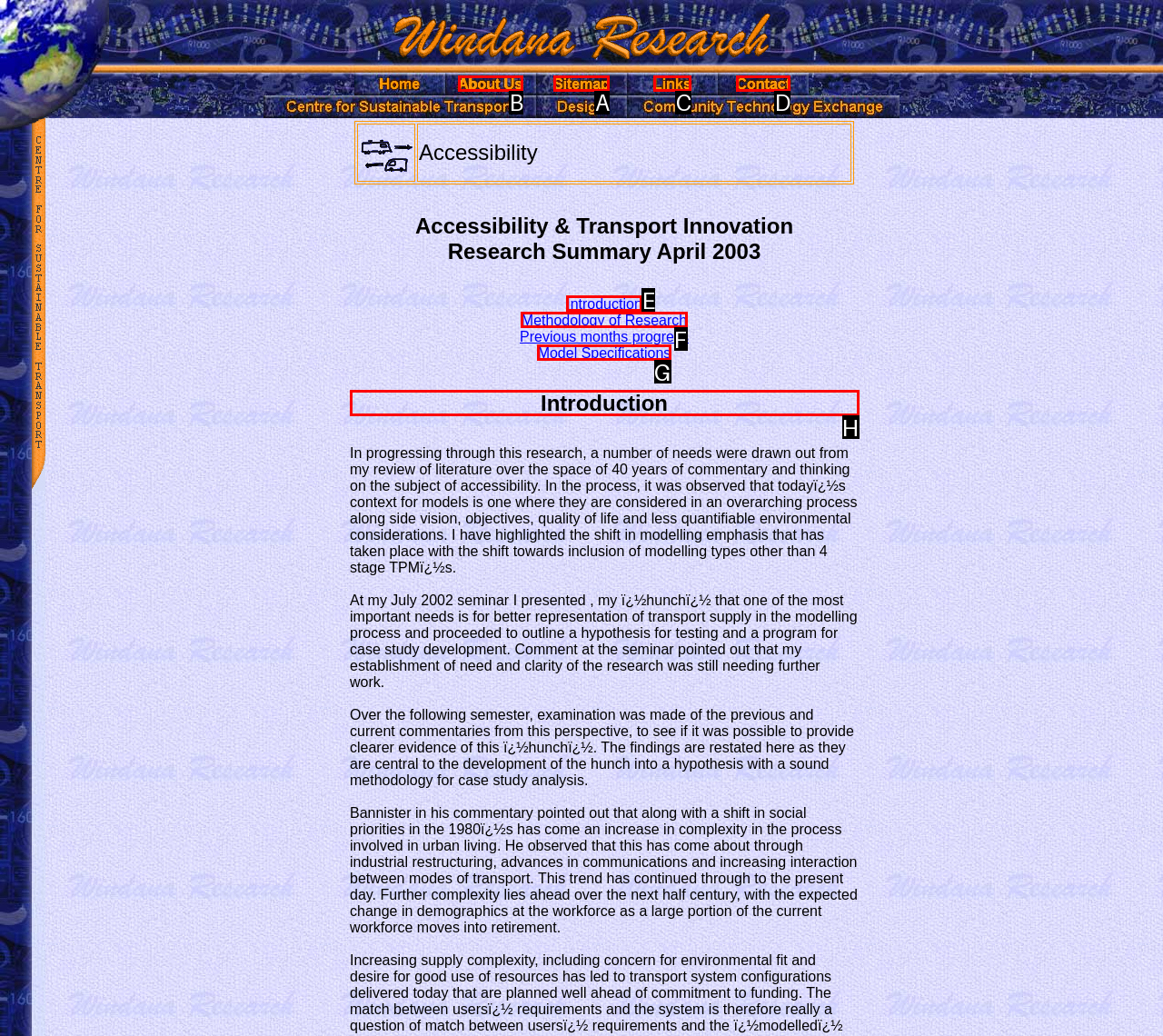Given the task: Click the Sitemap link, tell me which HTML element to click on.
Answer with the letter of the correct option from the given choices.

A